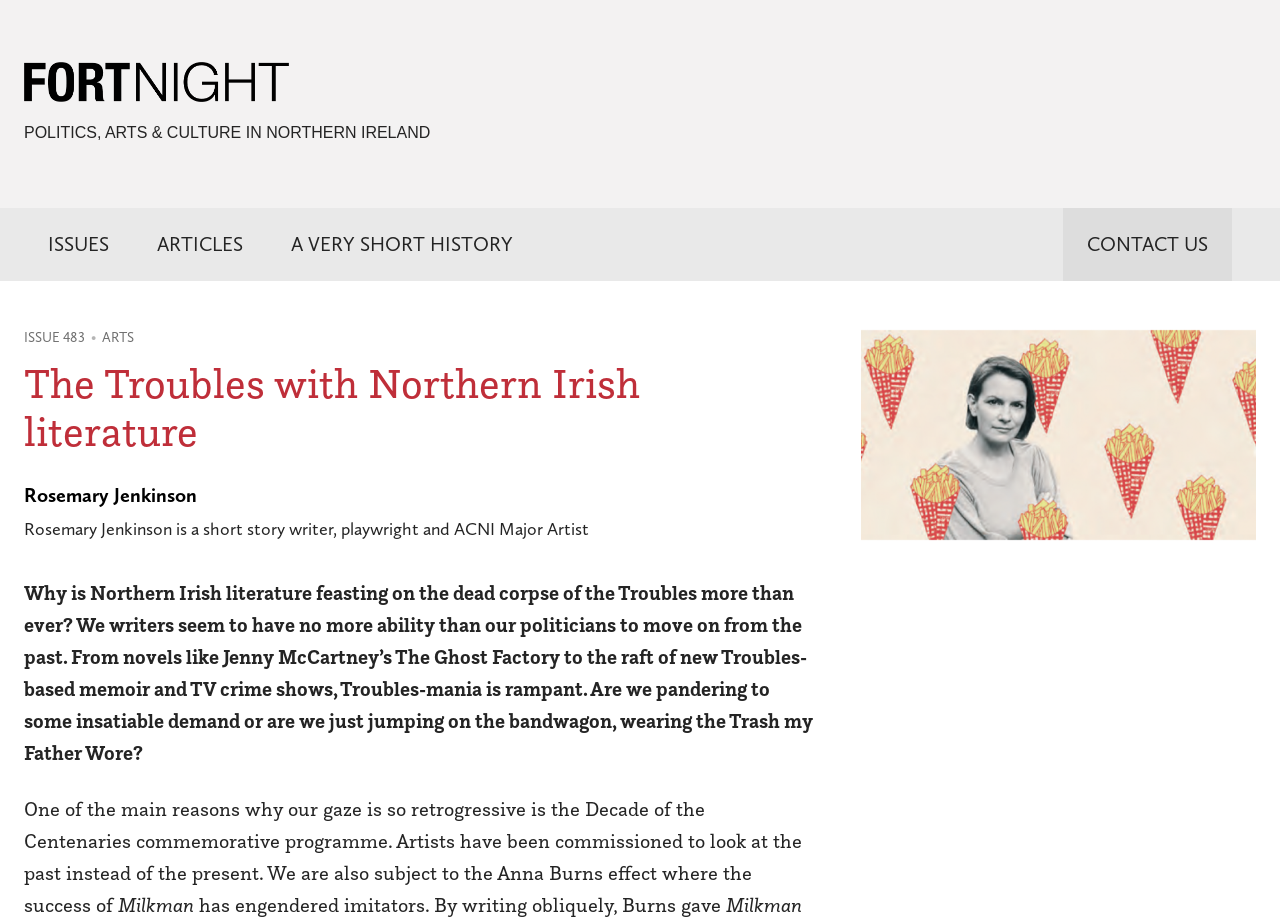Identify the bounding box coordinates of the clickable region necessary to fulfill the following instruction: "Click Fortnight Magazine logo". The bounding box coordinates should be four float numbers between 0 and 1, i.e., [left, top, right, bottom].

[0.019, 0.092, 0.226, 0.116]